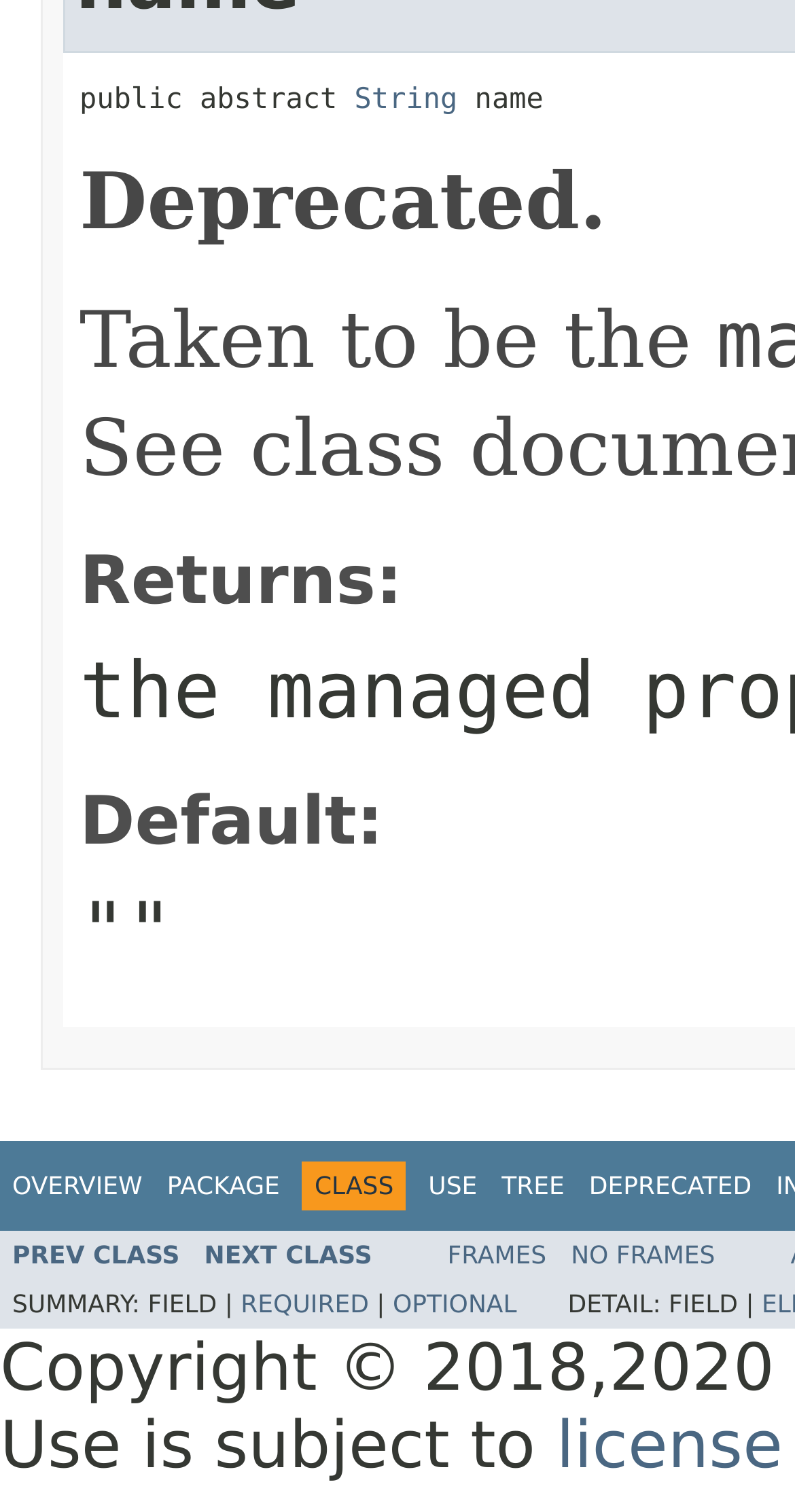What is the first word in the deprecated message?
From the screenshot, supply a one-word or short-phrase answer.

Taken